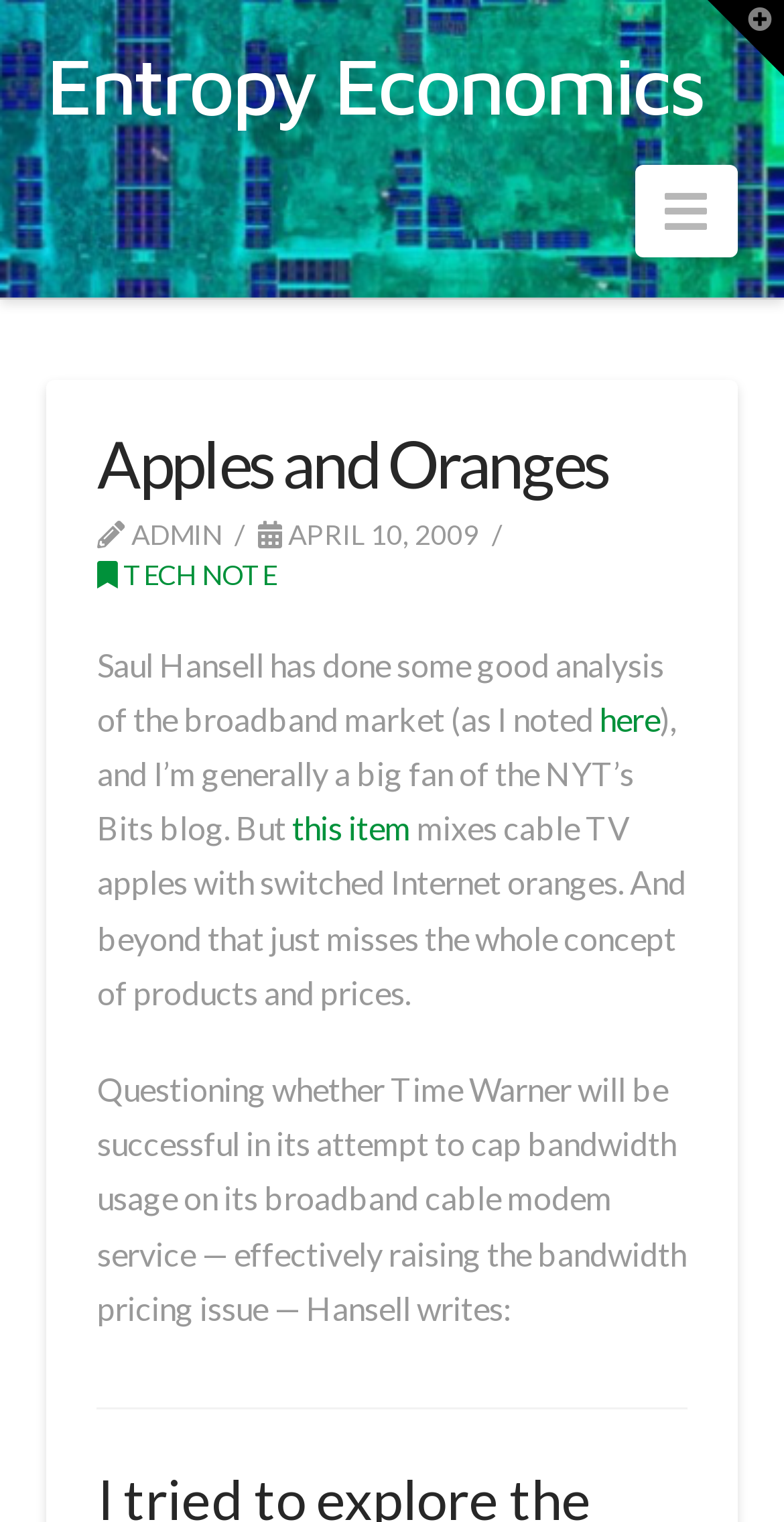Generate a comprehensive description of the webpage.

The webpage is about Apples and Oranges, specifically discussing the broadband market and its analysis. At the top left, there is a link to "Entropy Economics". Below it, there is a navigation button with an icon, which is not expanded. 

To the right of the navigation button, there is a header section that contains the title "Apples and Oranges" in a heading element. Below the title, there is a text "ADMIN" and a time stamp "APRIL 10, 2009". Next to the time stamp, there is a link to "TECH NOTE". 

Below the header section, there is a block of text that discusses the analysis of the broadband market by Saul Hansell. The text is divided into several paragraphs, with links to "here" and "this item" embedded within the text. The text also mentions the NYT's Bits blog and criticizes an item that mixes cable TV and switched Internet concepts.

At the top right corner, there is a toggle button to control the Widgetbar, which is not expanded.